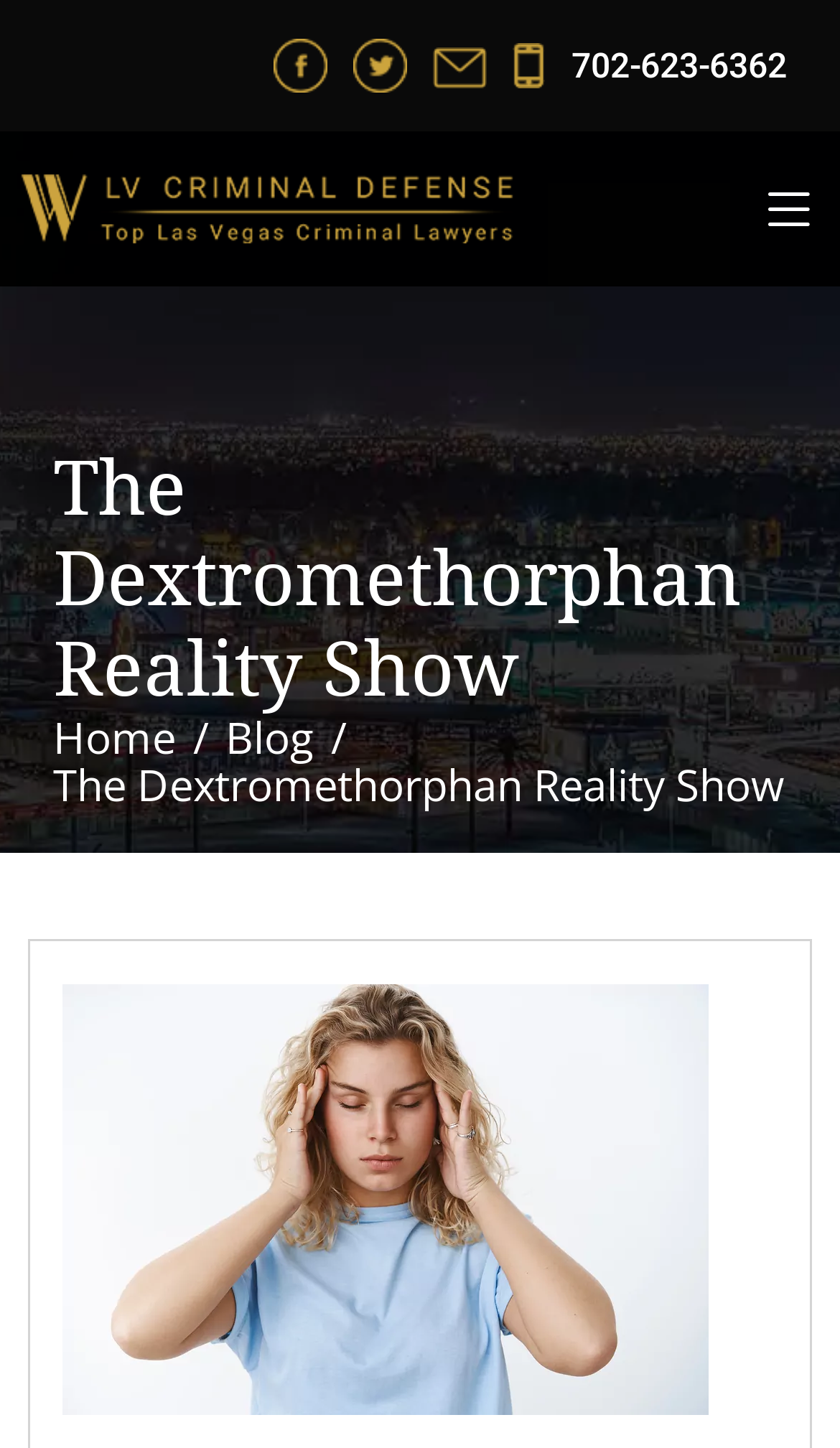Give a short answer to this question using one word or a phrase:
How many social media links are there?

2